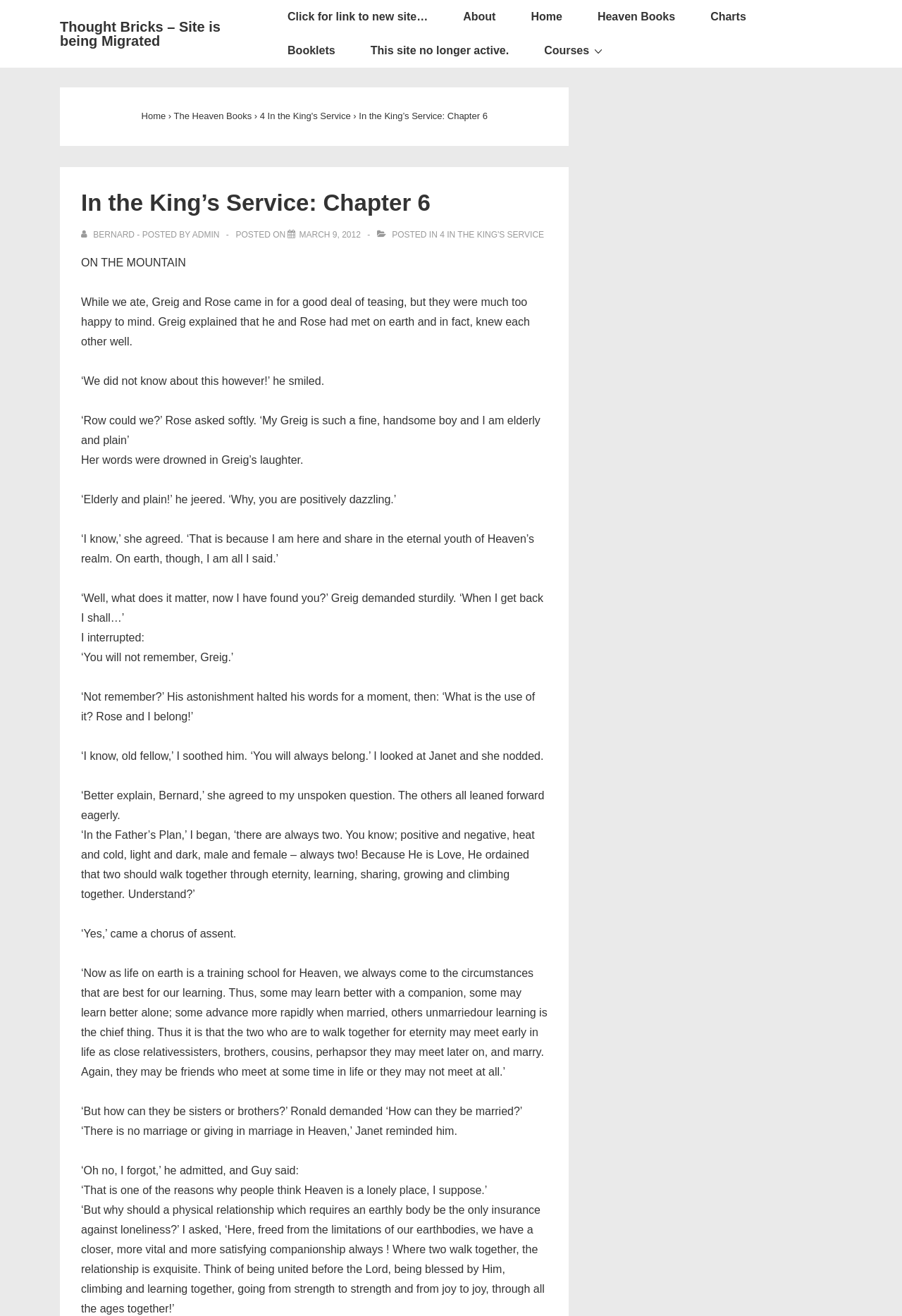What is the name of the link that says 'Click for link to new site…'?
Use the image to give a comprehensive and detailed response to the question.

The question asks for the name of the link that says 'Click for link to new site…'. By looking at the webpage, we can see that the link with the text 'Click for link to new site…' is located in the navigation menu. Therefore, the answer is 'Click for link to new site…'.